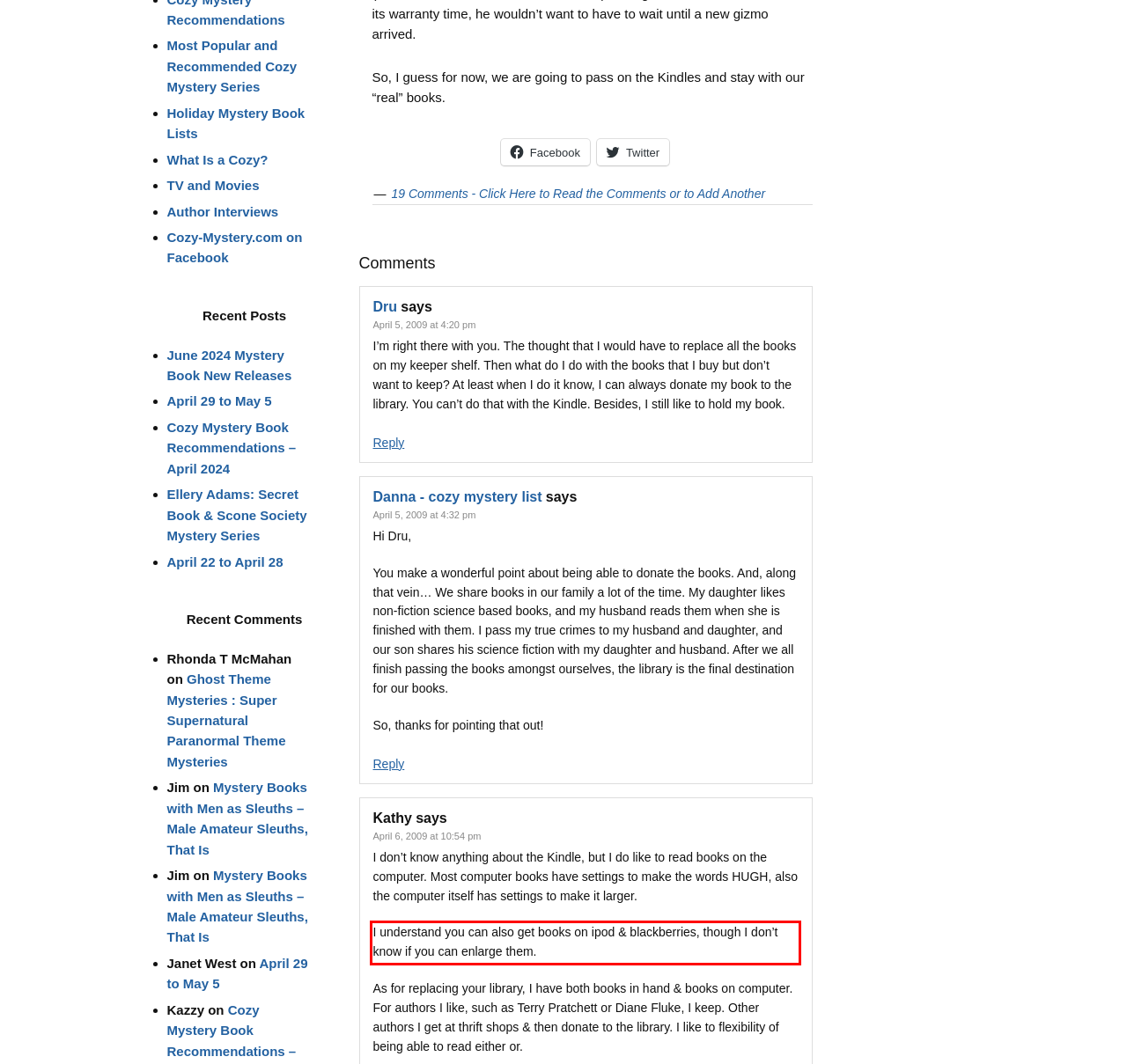Identify and extract the text within the red rectangle in the screenshot of the webpage.

I understand you can also get books on ipod & blackberries, though I don’t know if you can enlarge them.